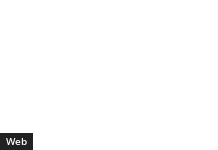What is the purpose of the 'Web' link?
Give a single word or phrase as your answer by examining the image.

Provide resources